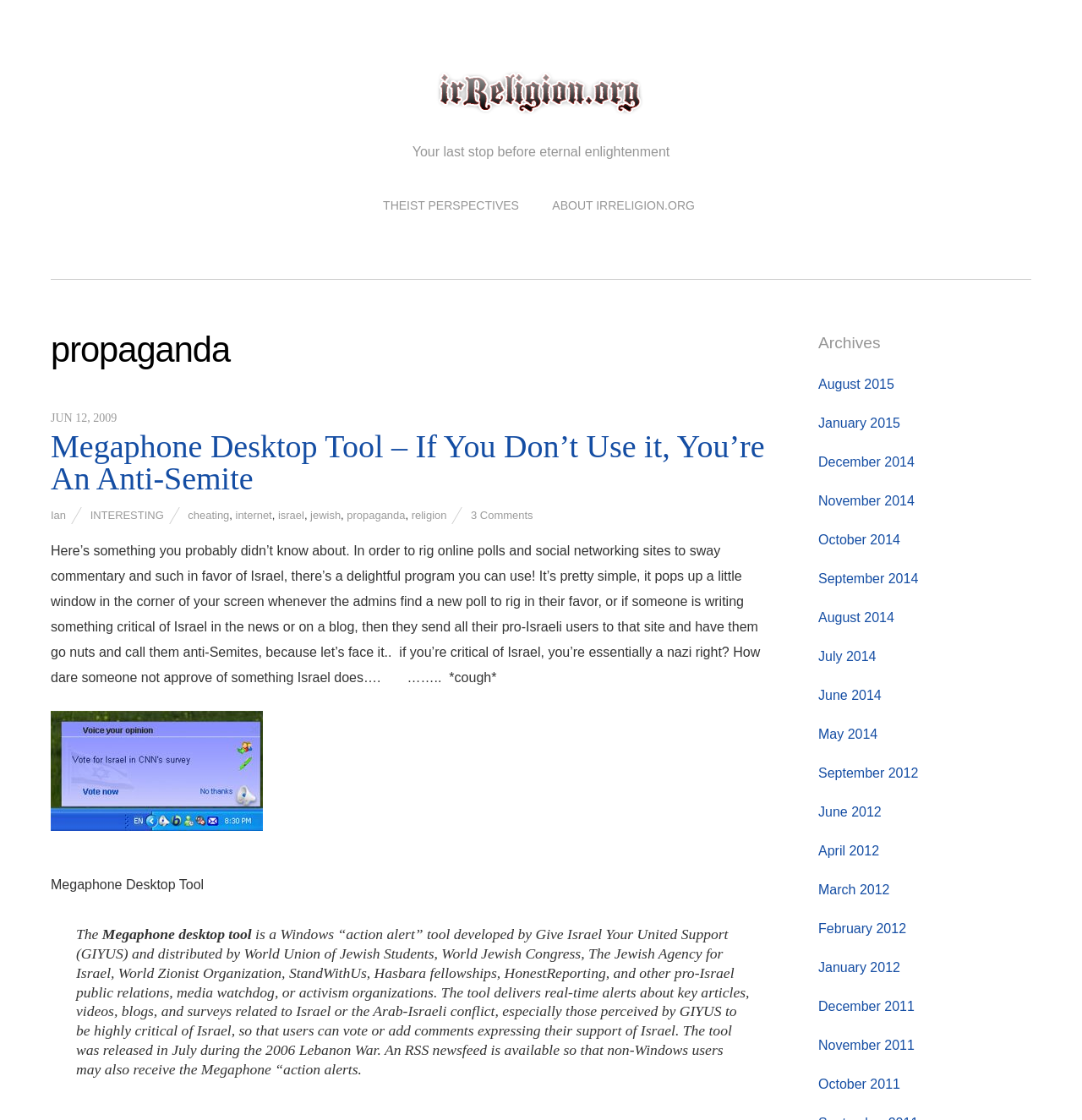Find the bounding box coordinates of the element to click in order to complete the given instruction: "View the latest news."

None